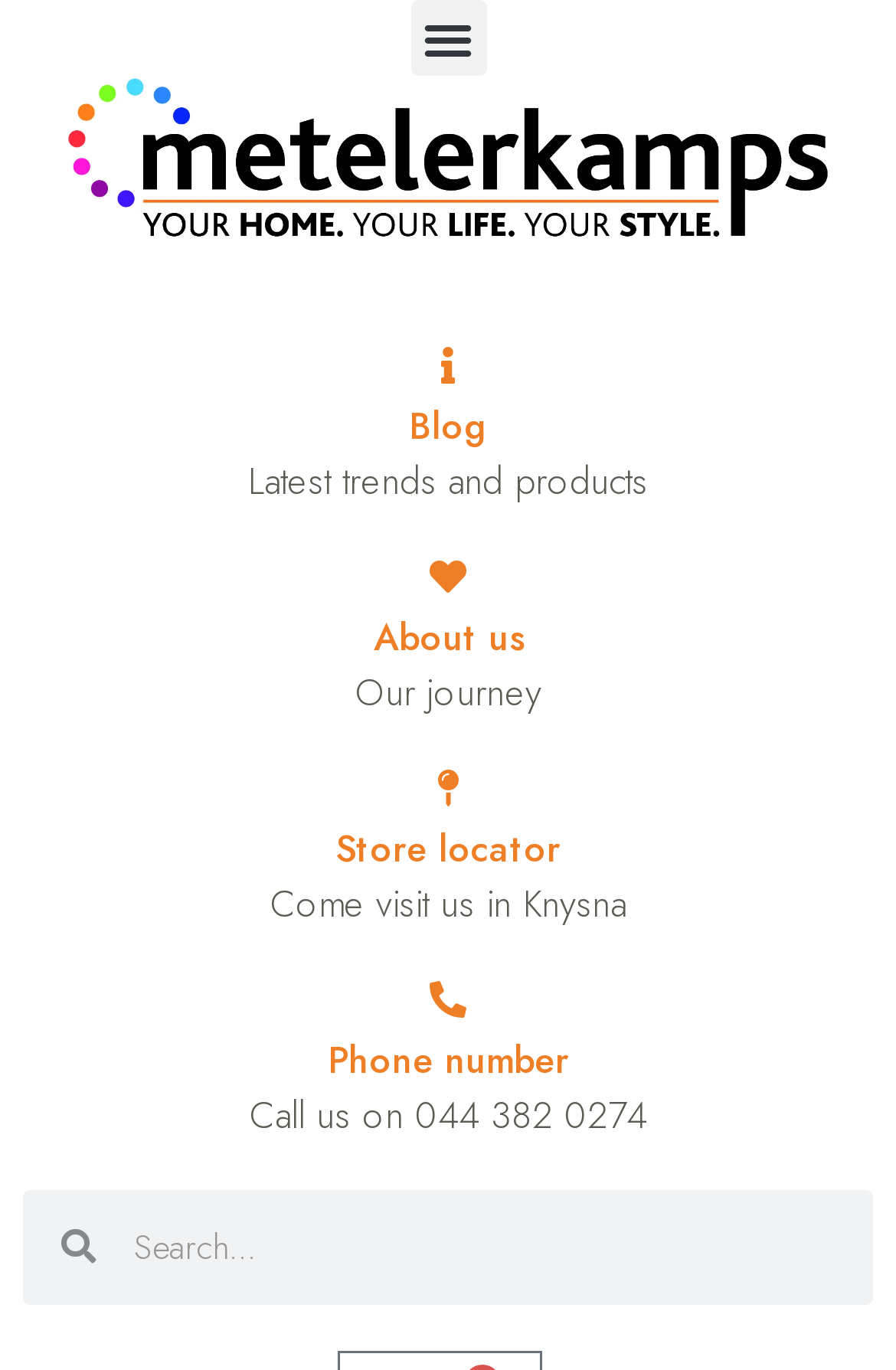Can you find and provide the main heading text of this webpage?

E-Cloth Window Cleaning Set 2